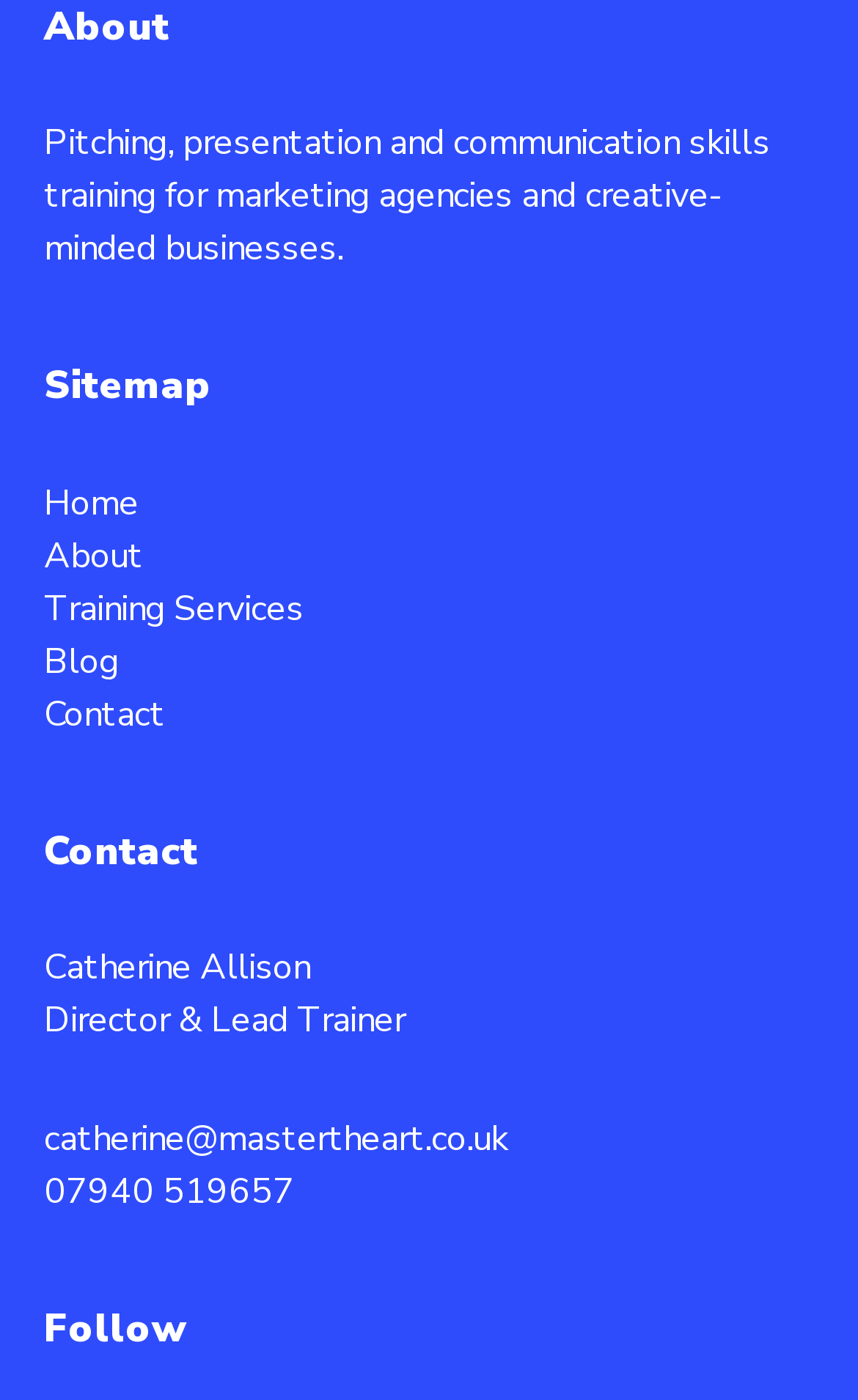What is the name of the director and lead trainer?
Using the visual information from the image, give a one-word or short-phrase answer.

Catherine Allison